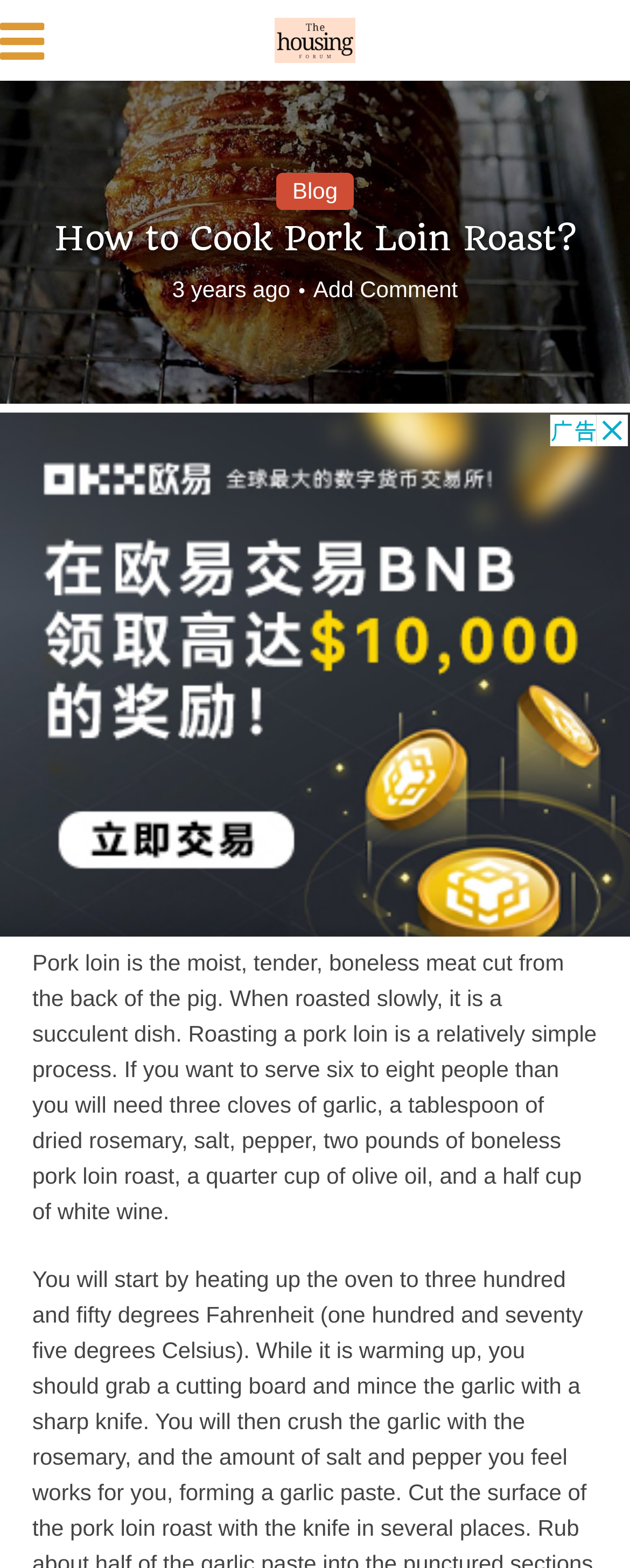Extract the bounding box coordinates for the HTML element that matches this description: "aria-label="Advertisement" name="aswift_0" title="Advertisement"". The coordinates should be four float numbers between 0 and 1, i.e., [left, top, right, bottom].

[0.0, 0.263, 1.0, 0.597]